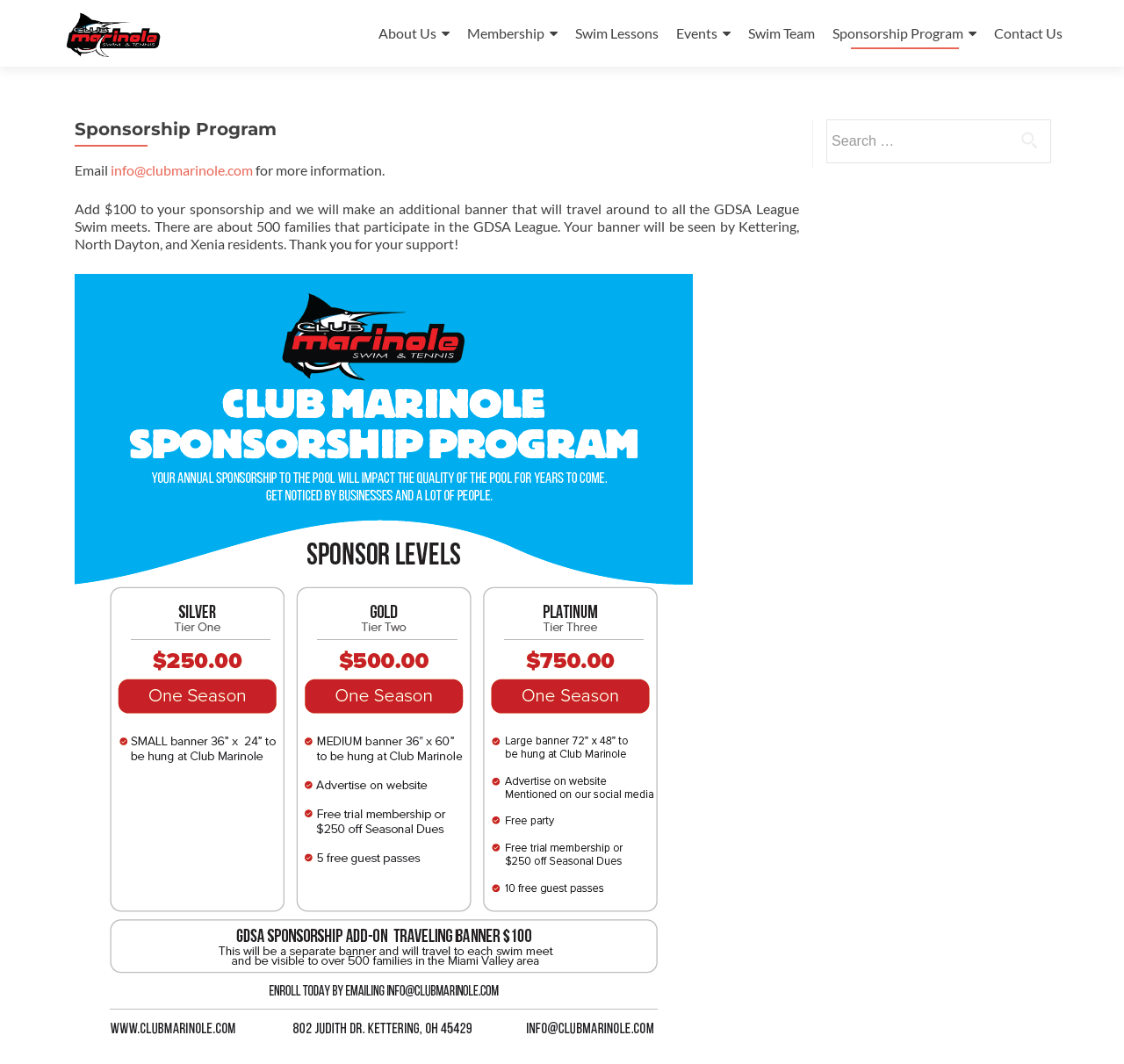What is the purpose of the sponsorship program?
Refer to the image and provide a detailed answer to the question.

I inferred the purpose of the sponsorship program by looking at the context of the webpage. The webpage is about a sponsorship program for Club Marinole, and it provides information on how to sponsor the club. Therefore, I assume that the purpose of the sponsorship program is to support the club.